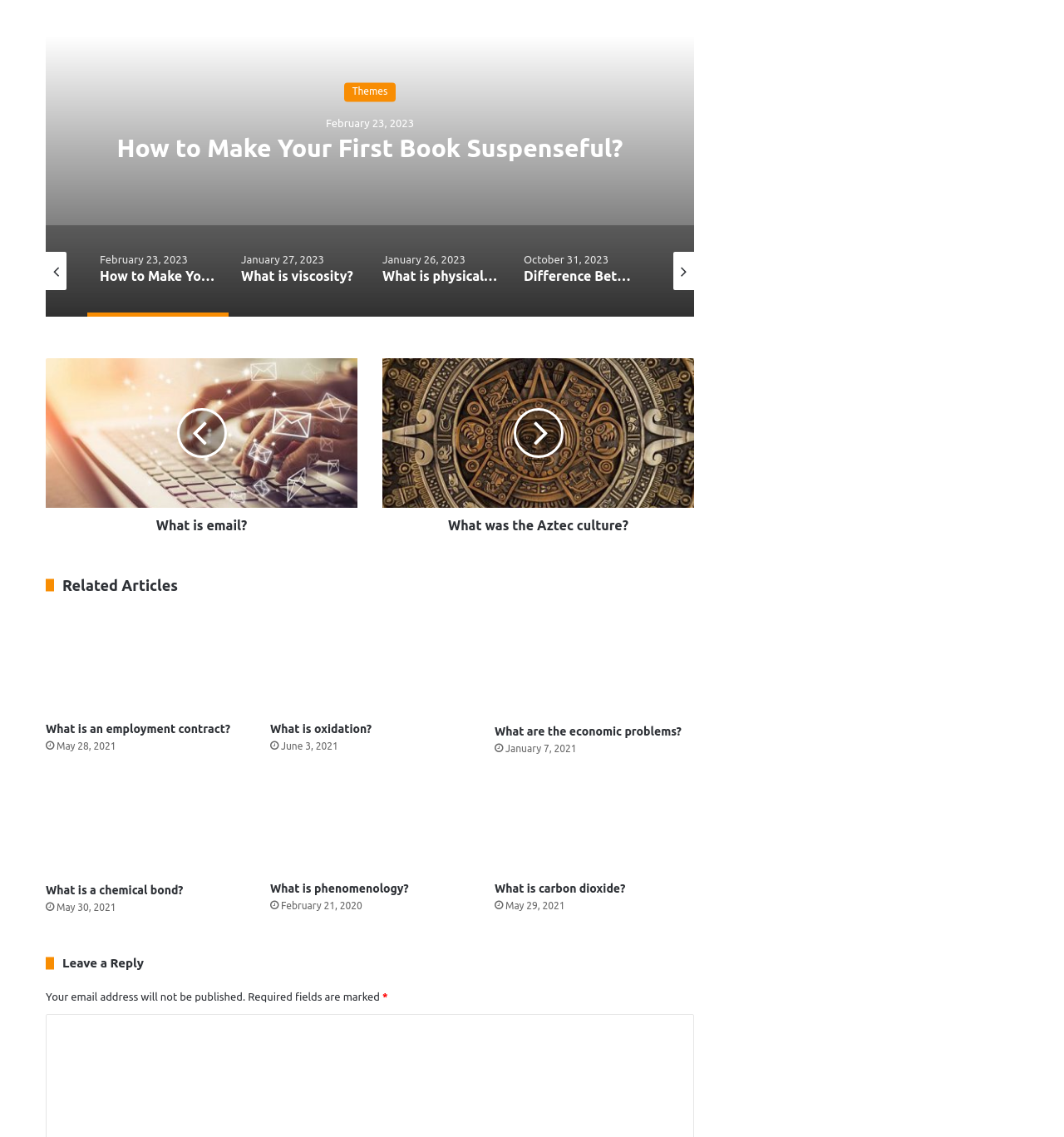Use a single word or phrase to answer the question: What is the topic of the first article?

Viscosity